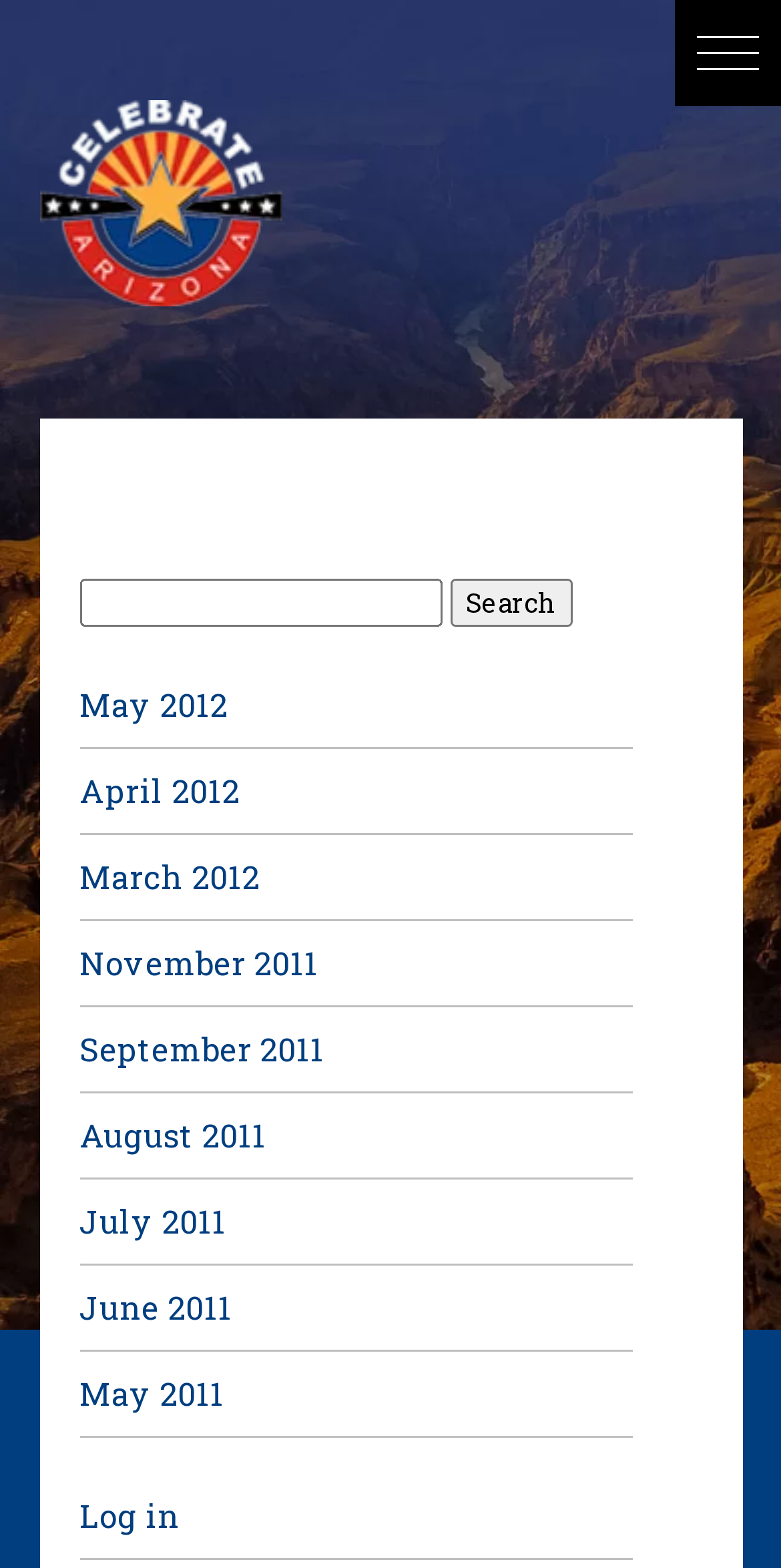Please provide the bounding box coordinates for the element that needs to be clicked to perform the following instruction: "Log in". The coordinates should be given as four float numbers between 0 and 1, i.e., [left, top, right, bottom].

[0.101, 0.953, 0.229, 0.98]